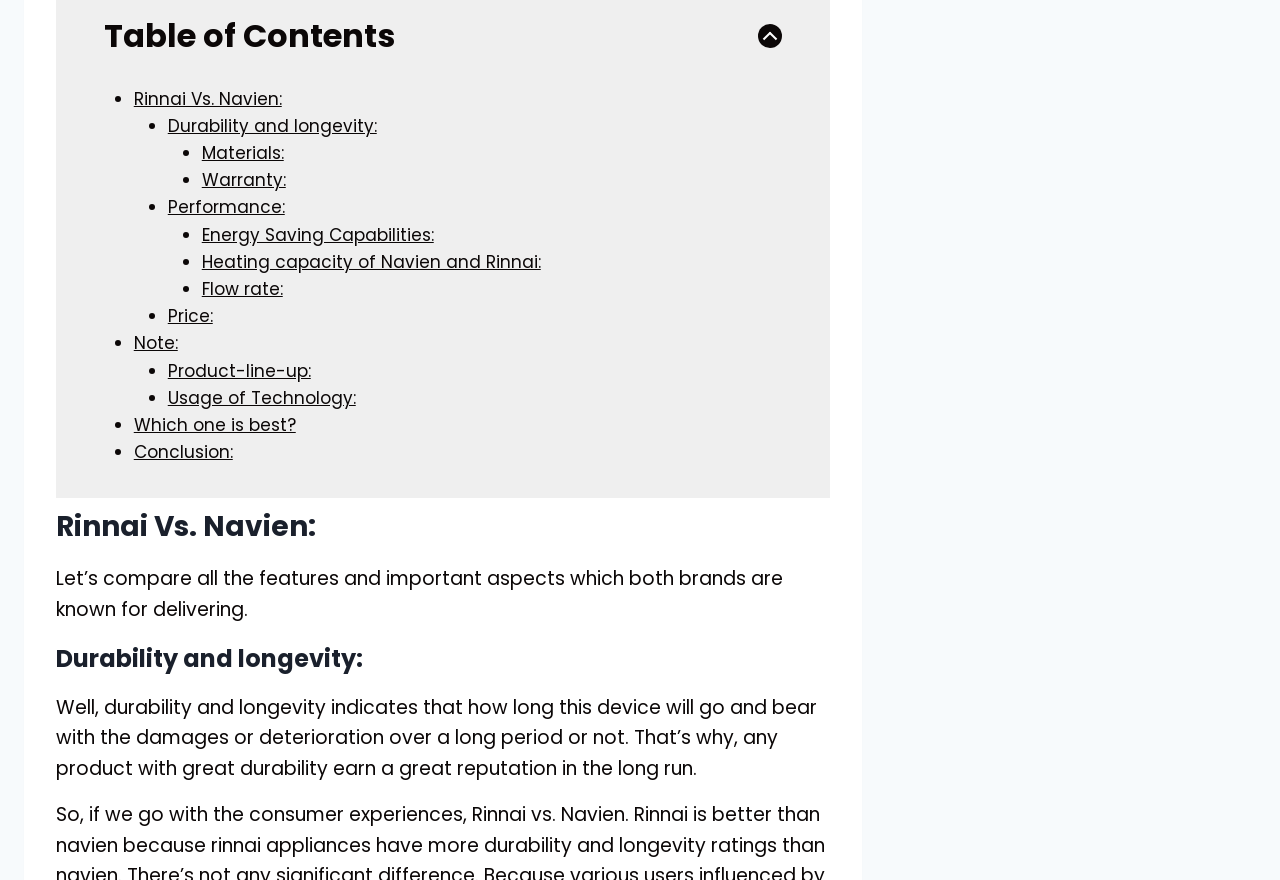Using a single word or phrase, answer the following question: 
What is the purpose of the 'Collapse Table of Contents' button?

To collapse the table of contents